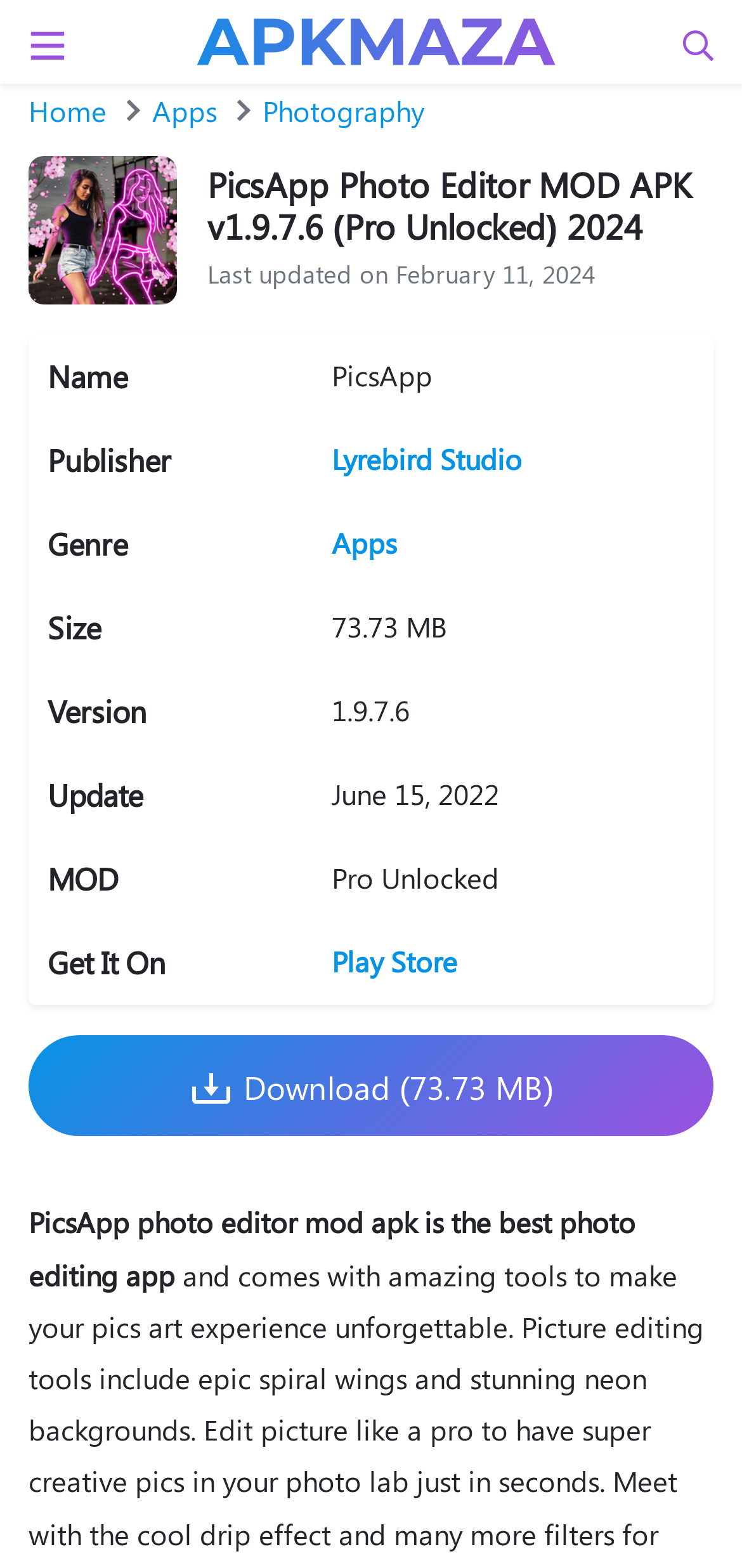Please determine the bounding box coordinates for the element that should be clicked to follow these instructions: "Visit Lyrebird Studio".

[0.447, 0.28, 0.703, 0.304]